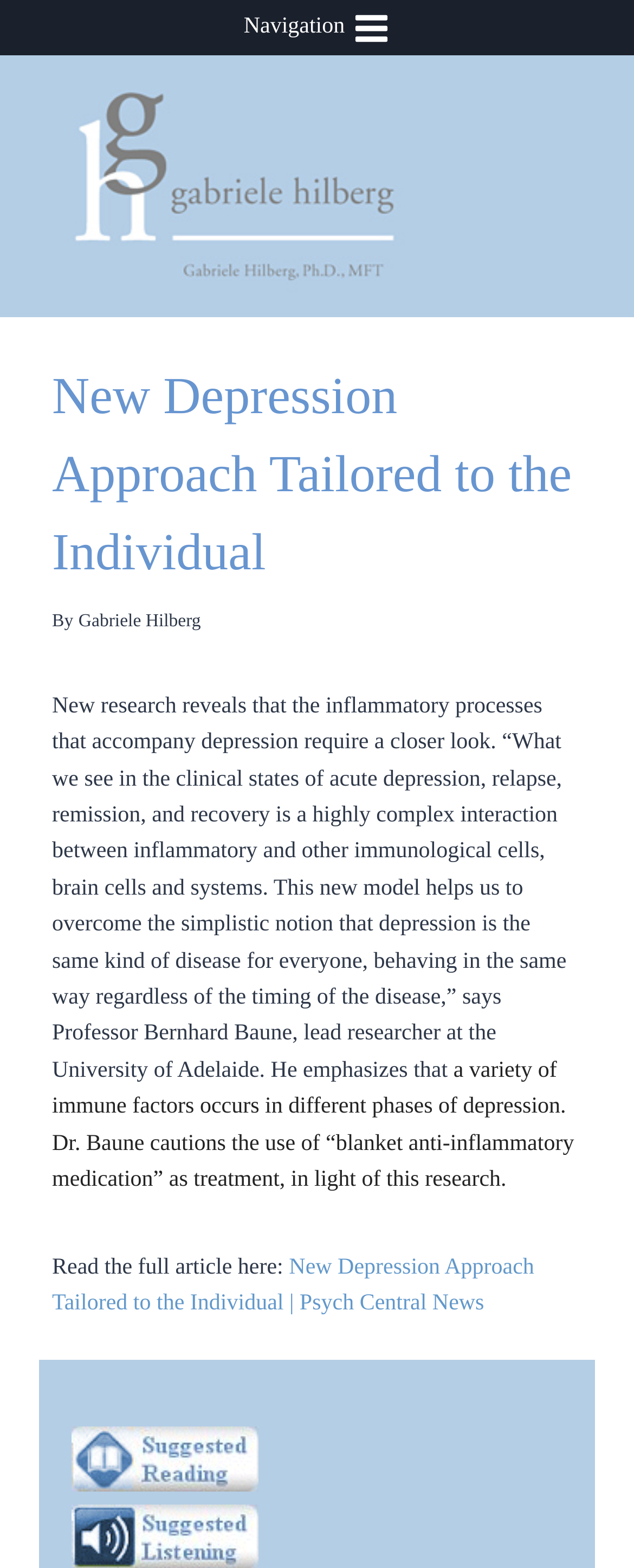Describe every aspect of the webpage comprehensively.

The webpage is about a new approach to depression research, tailored to individual cases. At the top left, there is a button to open a menu, accompanied by a "Navigation" text and a "Toggle Menu" icon. Next to it, on the top left, is a link to "Gabriele Hilberg, Ph. D., MFT" with an associated image.

The main content of the webpage is an article, which takes up most of the page. The article's title, "New Depression Approach Tailored to the Individual", is prominently displayed at the top, followed by a byline "By Gabriele Hilberg". The article's text discusses a new research model that highlights the complex interaction between inflammatory and immunological cells, brain cells, and systems in depression. It quotes Professor Bernhard Baune, the lead researcher, who emphasizes the importance of considering individual differences in depression treatment.

The article continues to explain that different phases of depression involve various immune factors, and cautions against using "blanket anti-inflammatory medication" as a treatment. At the bottom of the article, there is a link to read the full article on Psych Central News.

On the bottom left, there is a small link with an associated image, but its purpose is unclear. Overall, the webpage has a simple layout, with a focus on presenting the article's content in a clear and readable manner.